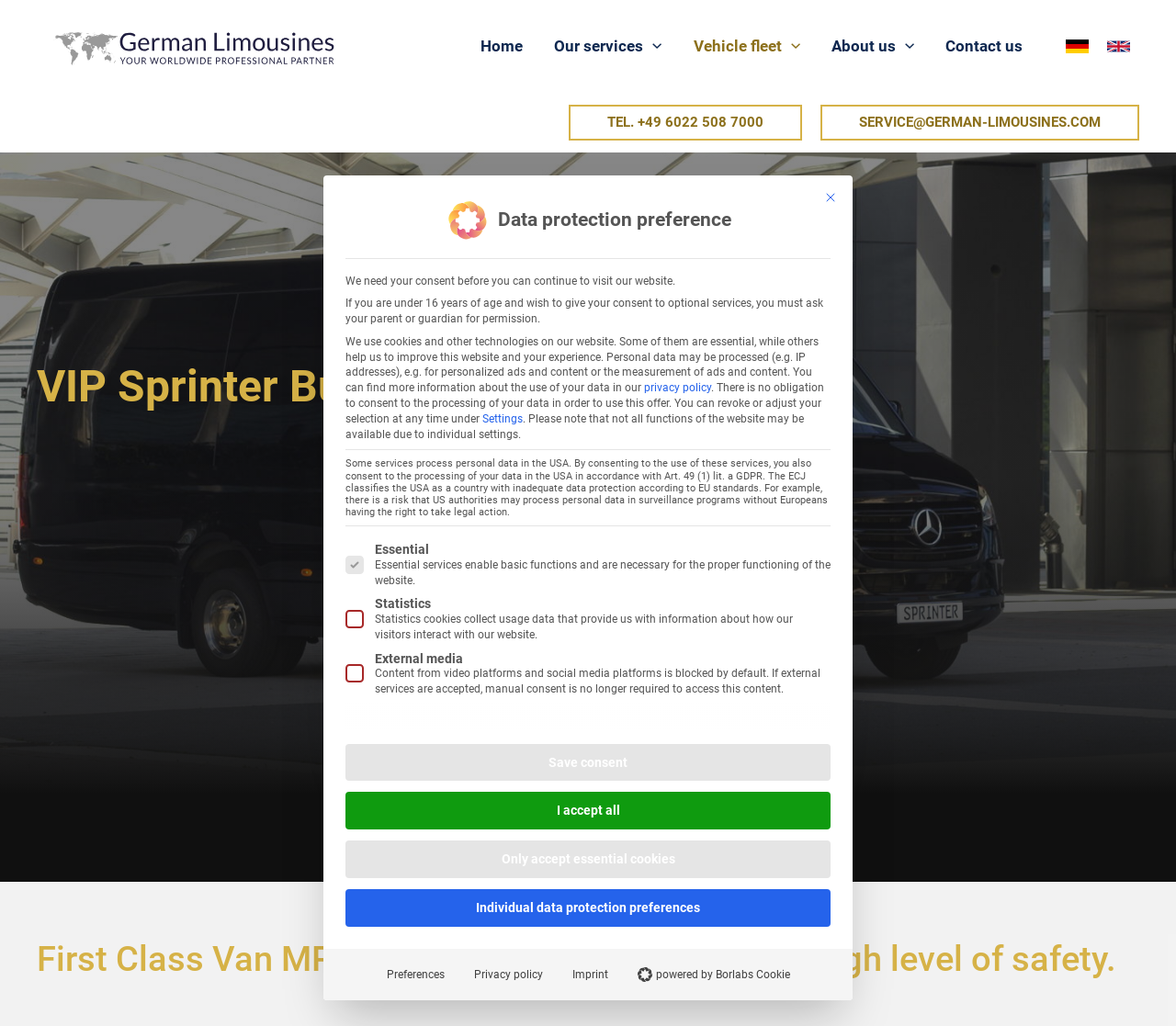Can you find and generate the webpage's heading?

VIP Sprinter Bus